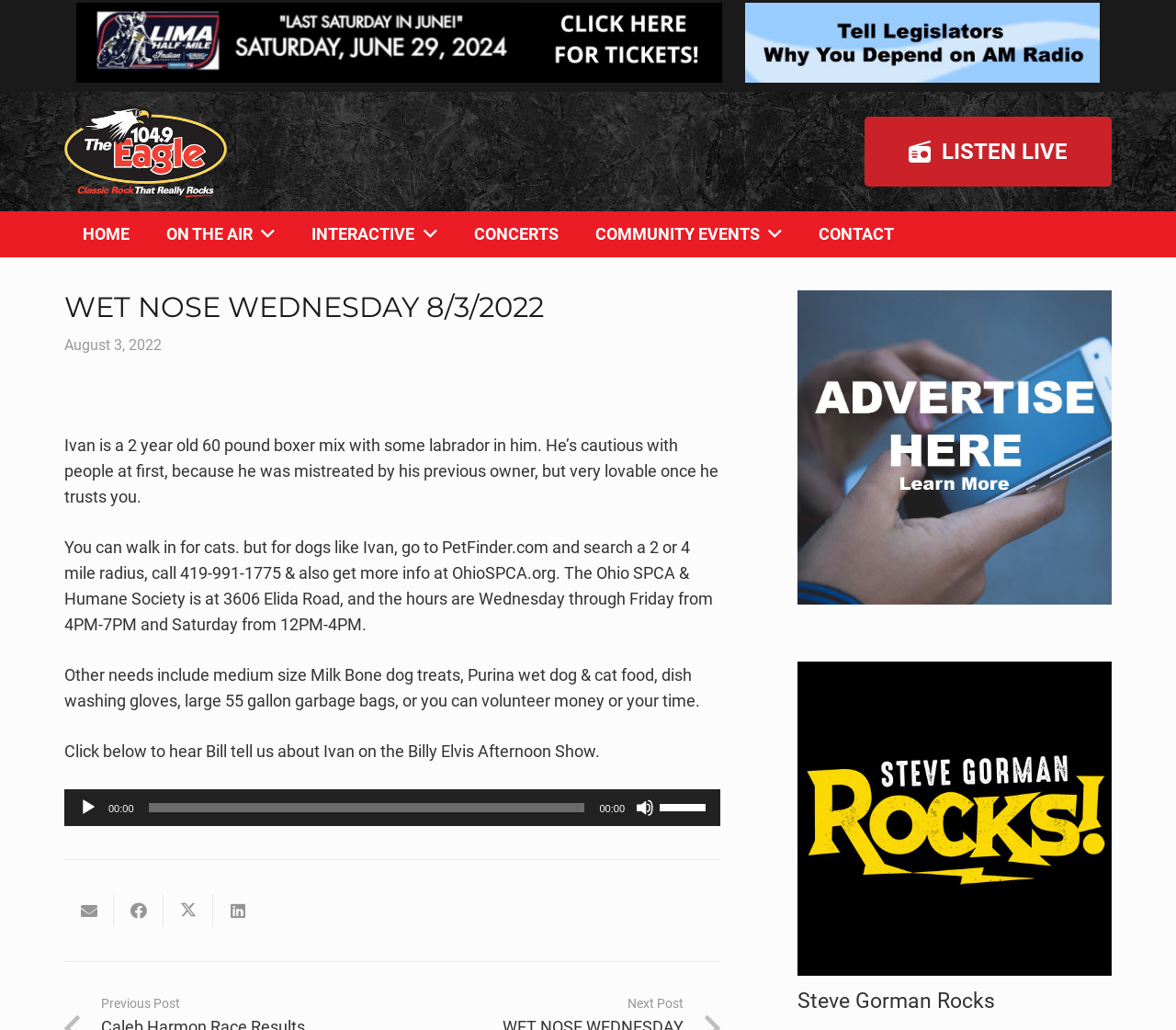Determine the bounding box coordinates for the region that must be clicked to execute the following instruction: "Play the audio".

[0.067, 0.775, 0.083, 0.793]